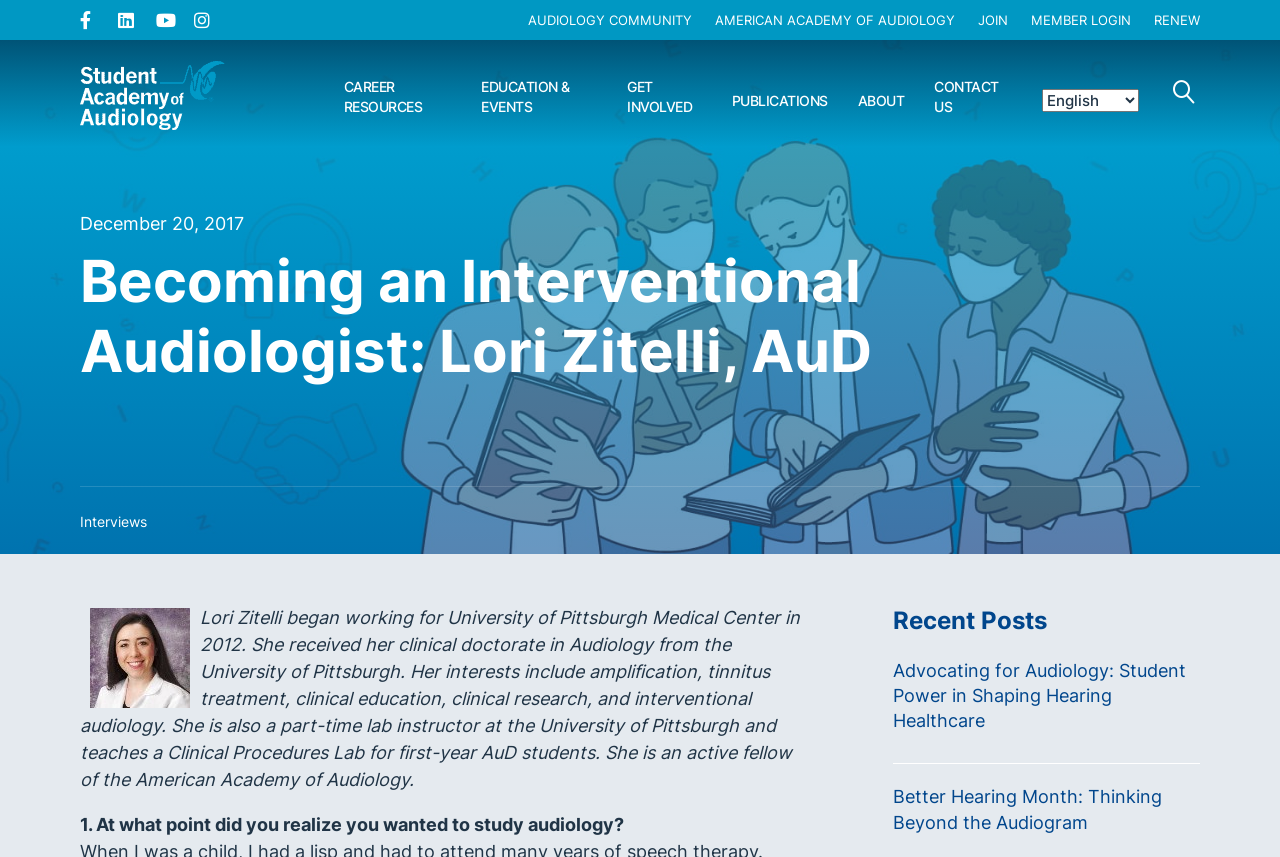Identify the coordinates of the bounding box for the element described below: "American Academy of Audiology". Return the coordinates as four float numbers between 0 and 1: [left, top, right, bottom].

[0.551, 0.009, 0.754, 0.037]